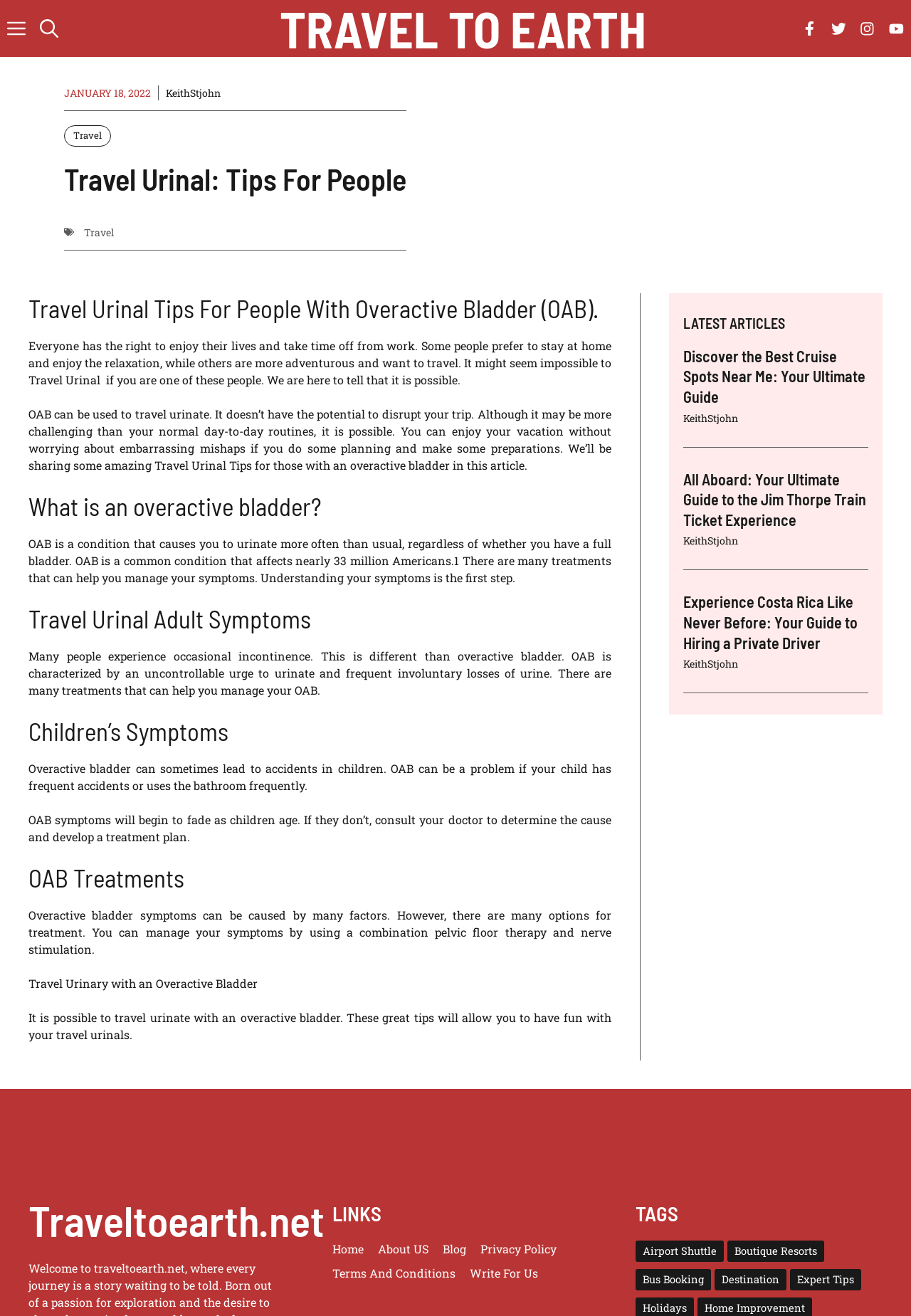Locate the bounding box coordinates of the area you need to click to fulfill this instruction: 'Check the latest article 'Discover the Best Cruise Spots Near Me: Your Ultimate Guide''. The coordinates must be in the form of four float numbers ranging from 0 to 1: [left, top, right, bottom].

[0.75, 0.263, 0.953, 0.309]